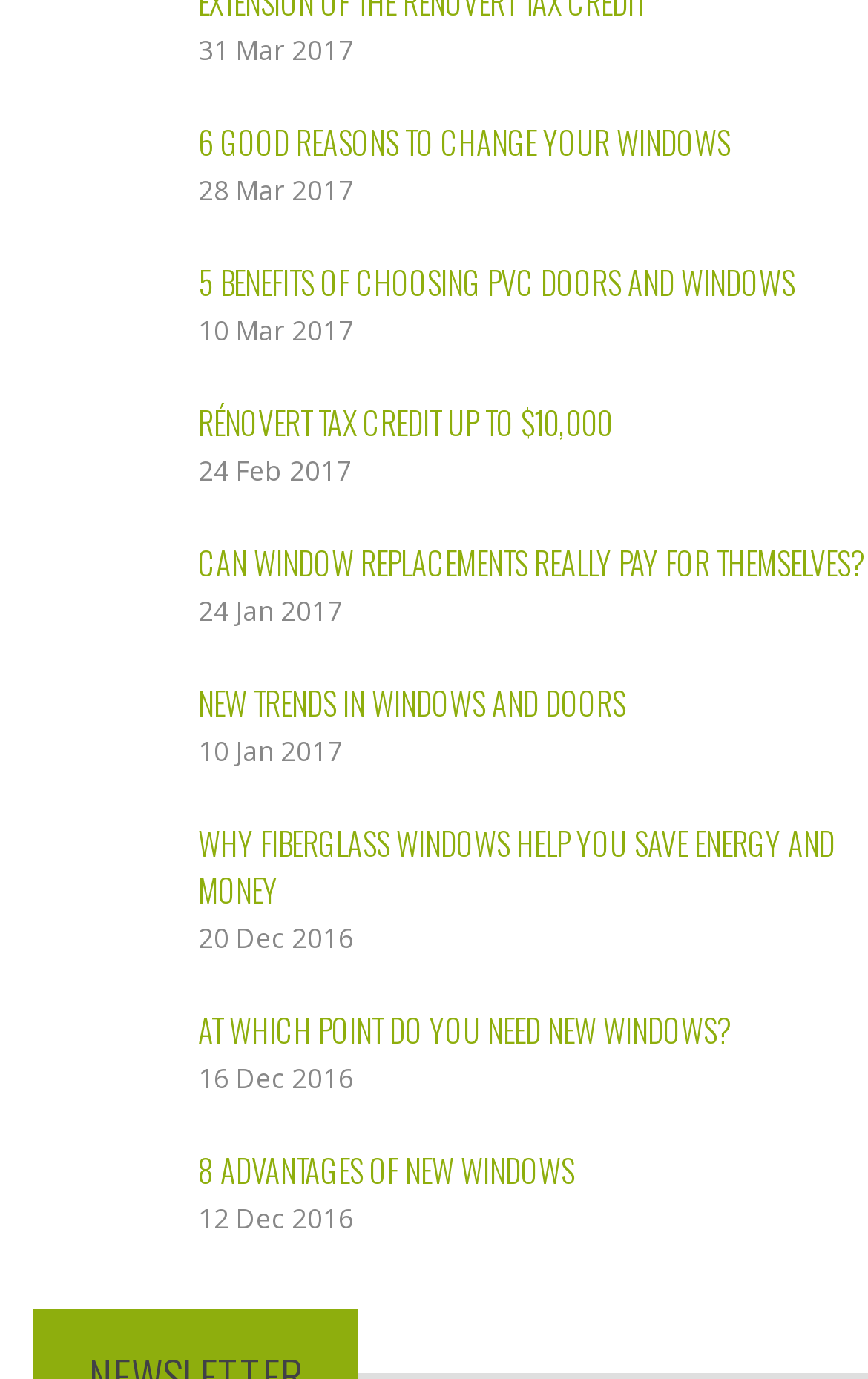Locate the bounding box coordinates of the element that should be clicked to fulfill the instruction: "check the new trends in windows and doors".

[0.228, 0.492, 0.721, 0.525]